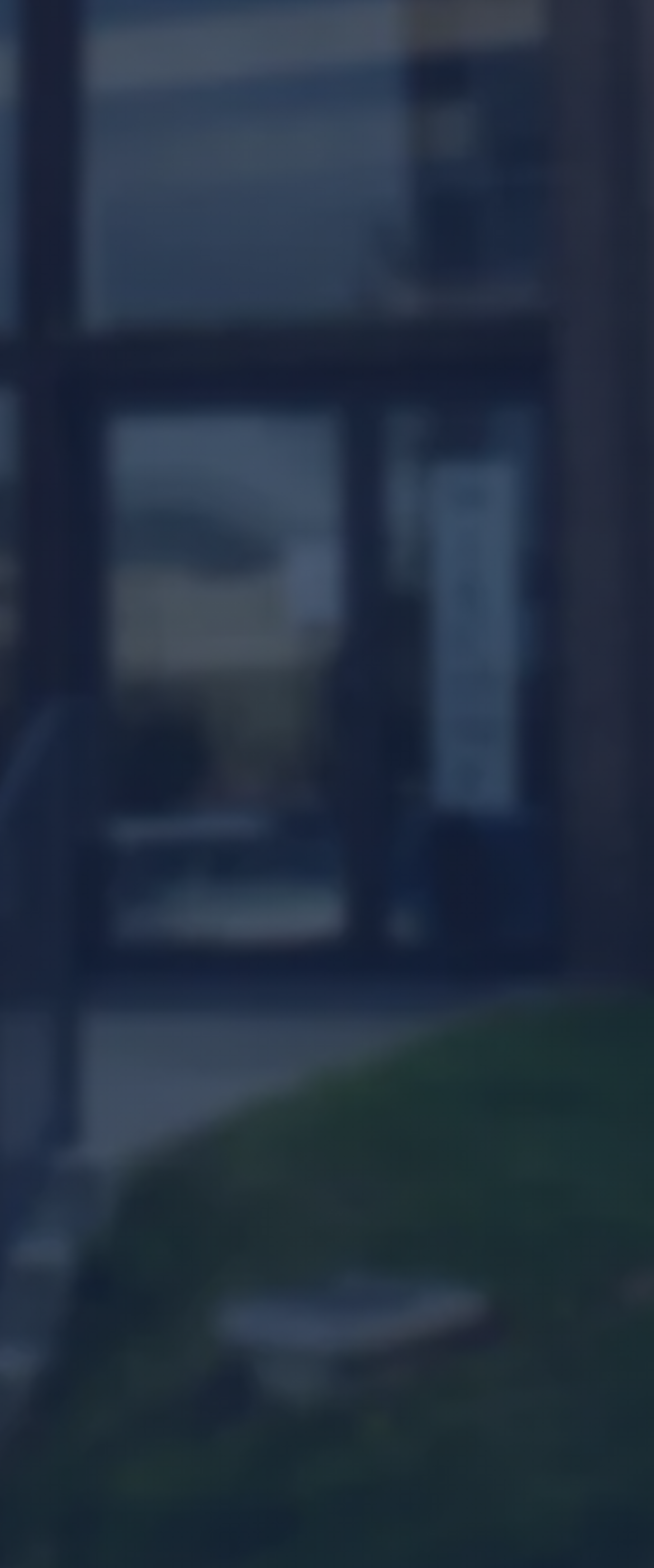What are the office hours on Monday to Friday?
Please provide a comprehensive answer based on the details in the screenshot.

I found the office hours by looking at the 'Office Monday – Friday:' element, which is a StaticText element, and then looking at the adjacent '9am – 12pm' element, which is also a StaticText element.